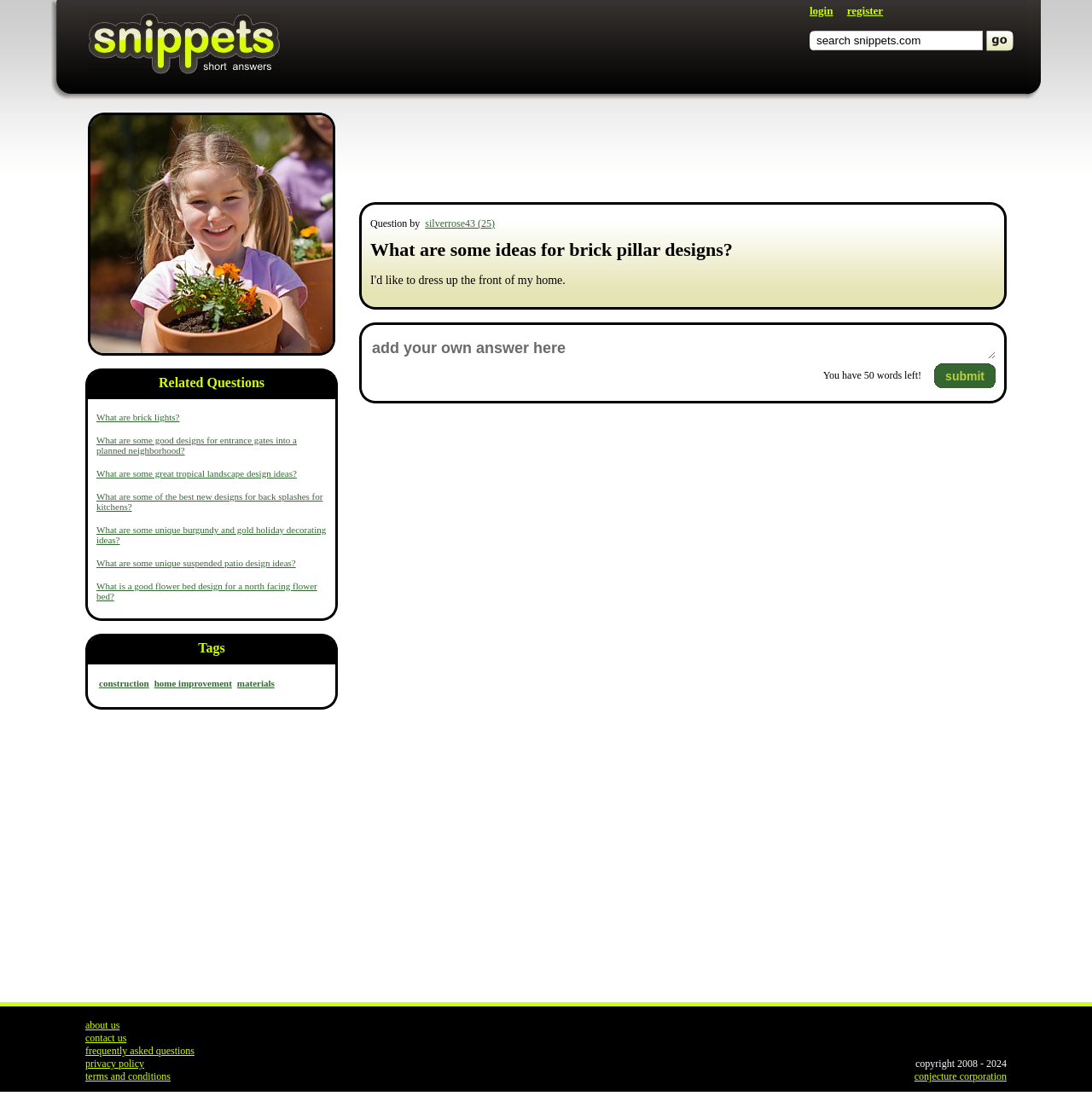Identify the main heading from the webpage and provide its text content.

What are some ideas for brick pillar designs?